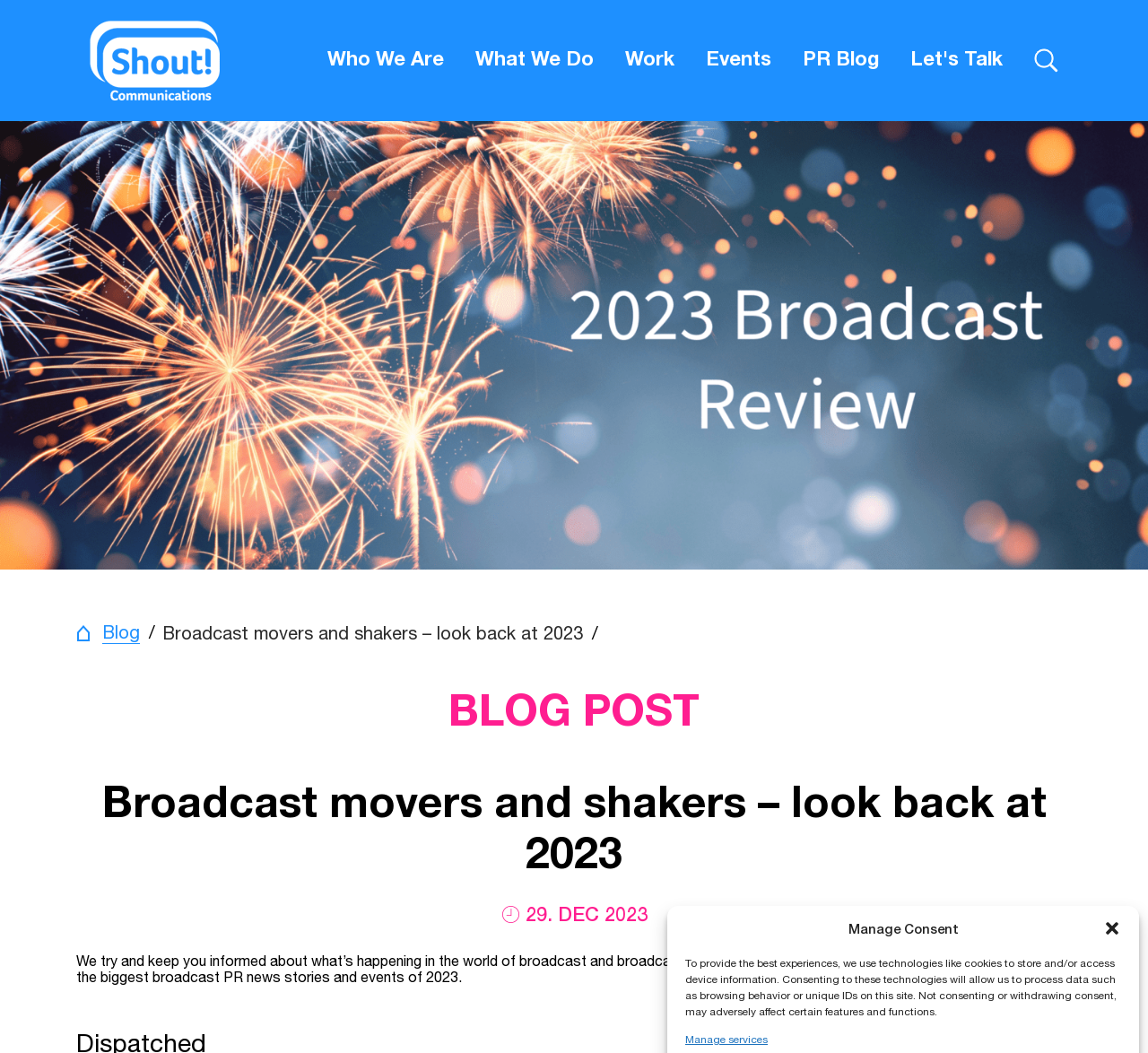Please identify the primary heading on the webpage and return its text.

Broadcast movers and shakers – look back at 2023